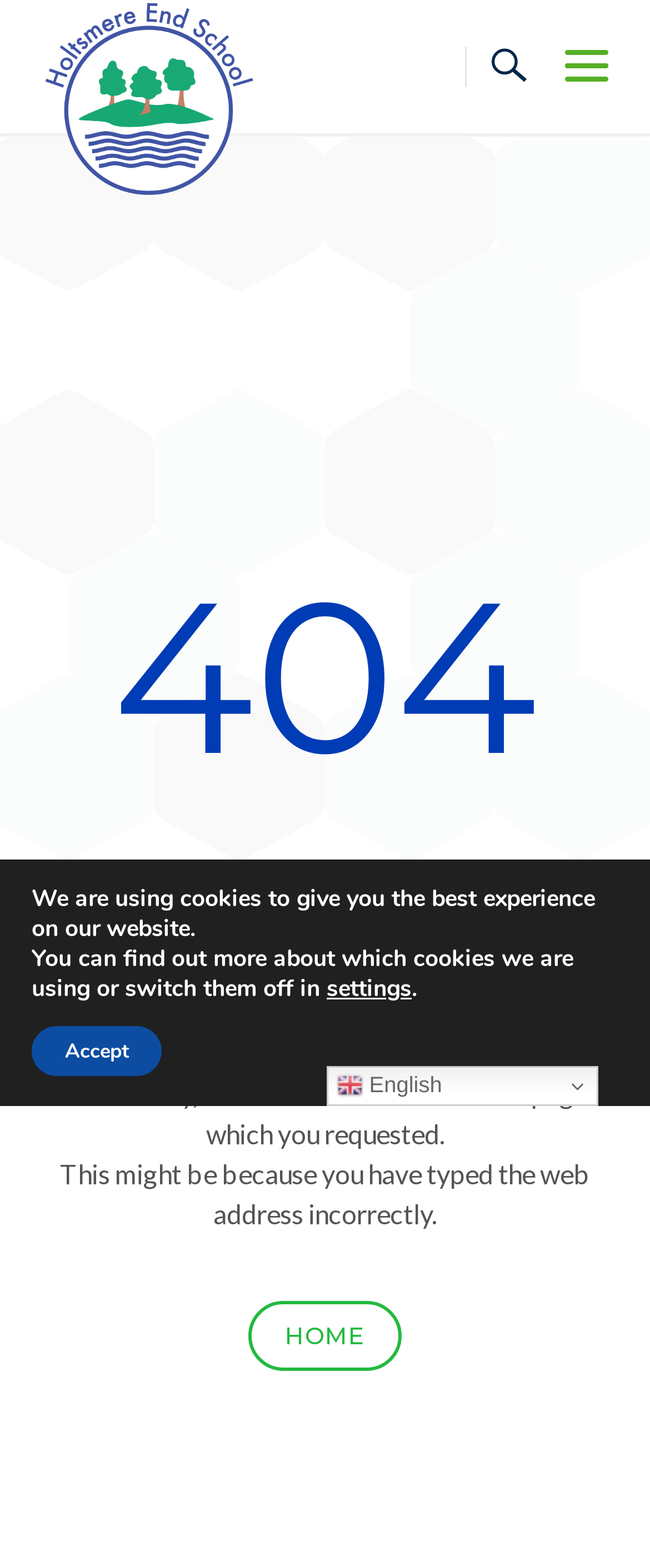What language is the website currently set to? Refer to the image and provide a one-word or short phrase answer.

English